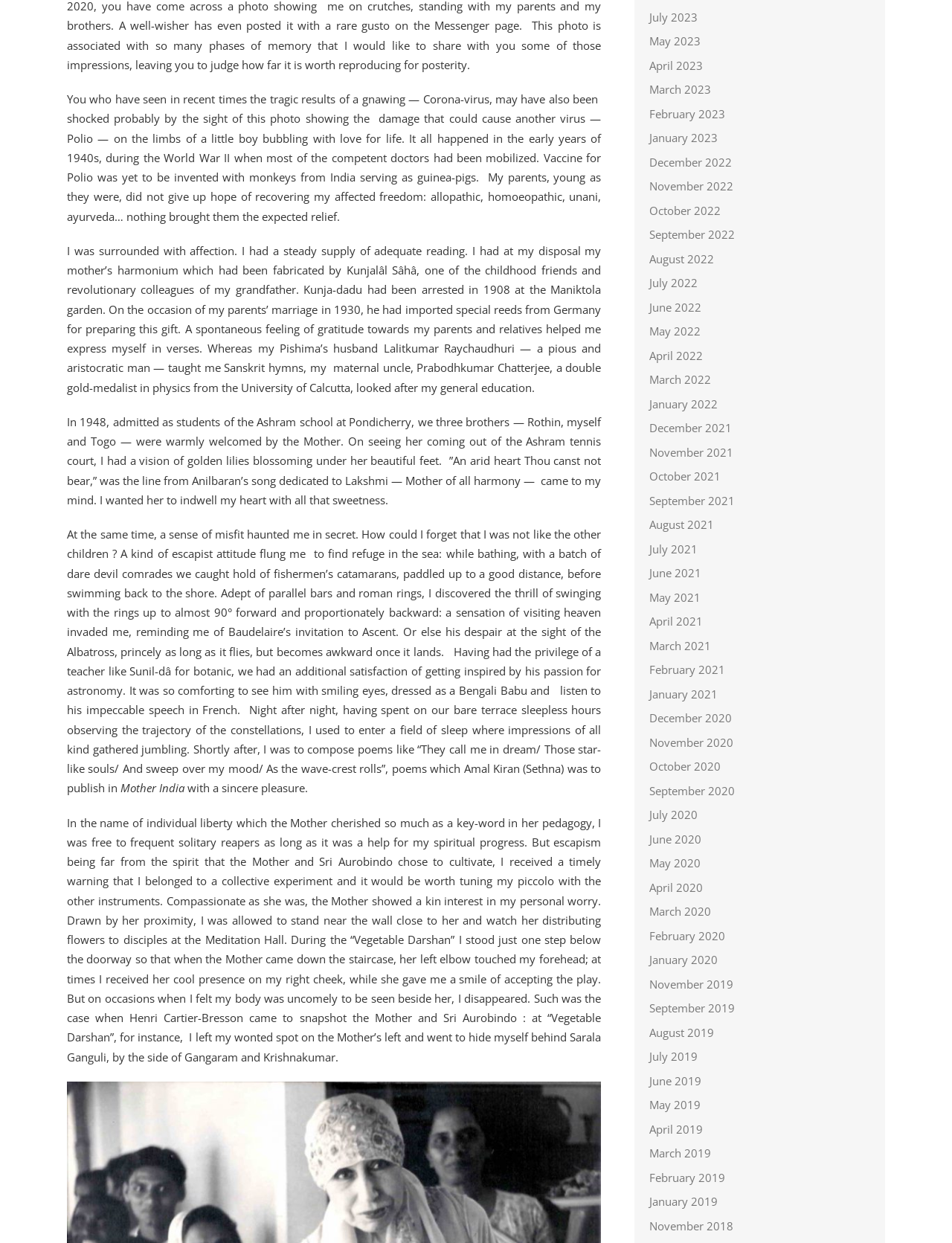Can you give a detailed response to the following question using the information from the image? What is the name of the publication where the author's poems were published?

The author mentions that their poems were published in 'Mother India', which is evident from the text 'poems which Amal Kiran (Sethna) was to publish in Mother India'.